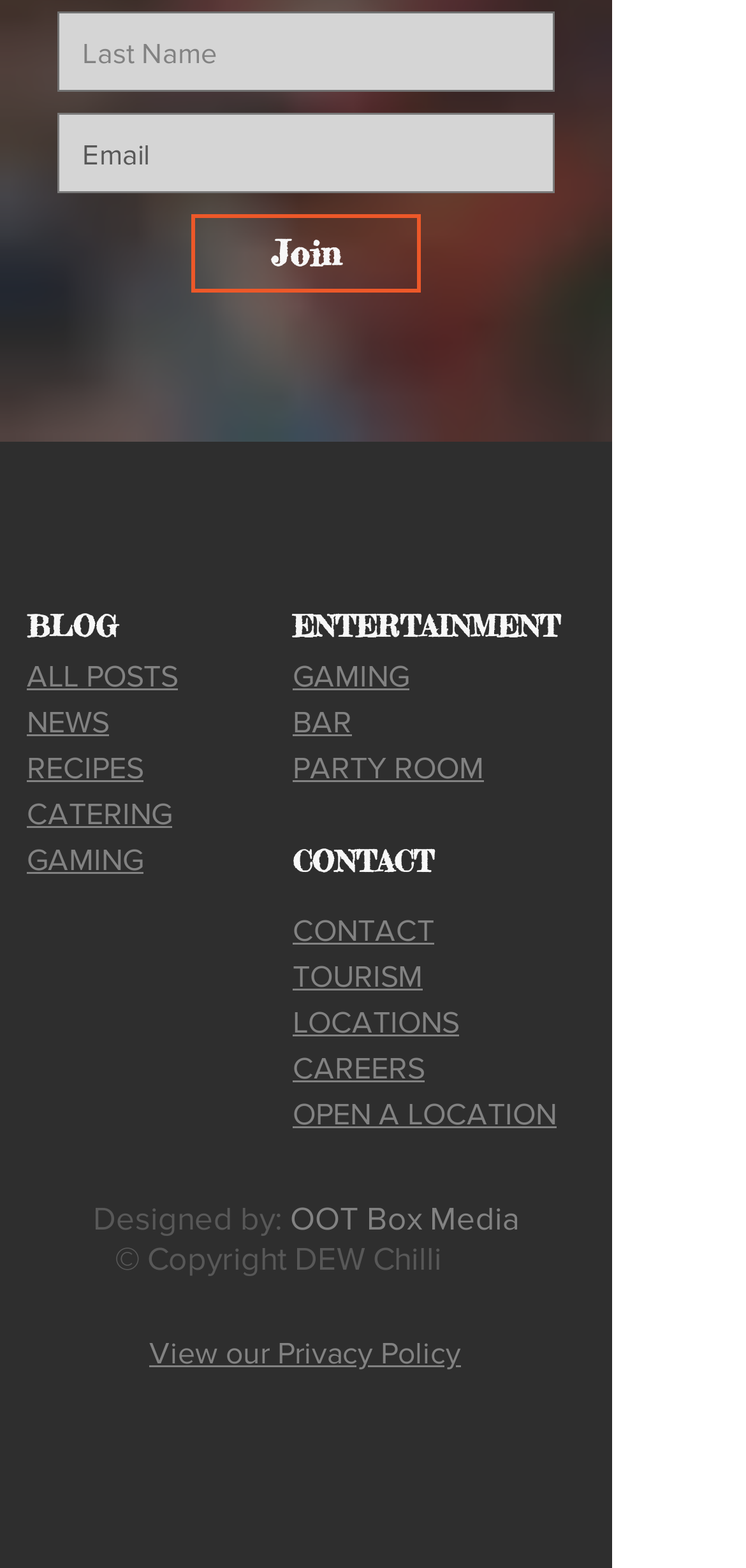Could you determine the bounding box coordinates of the clickable element to complete the instruction: "Read the blog"? Provide the coordinates as four float numbers between 0 and 1, i.e., [left, top, right, bottom].

[0.036, 0.389, 0.156, 0.41]